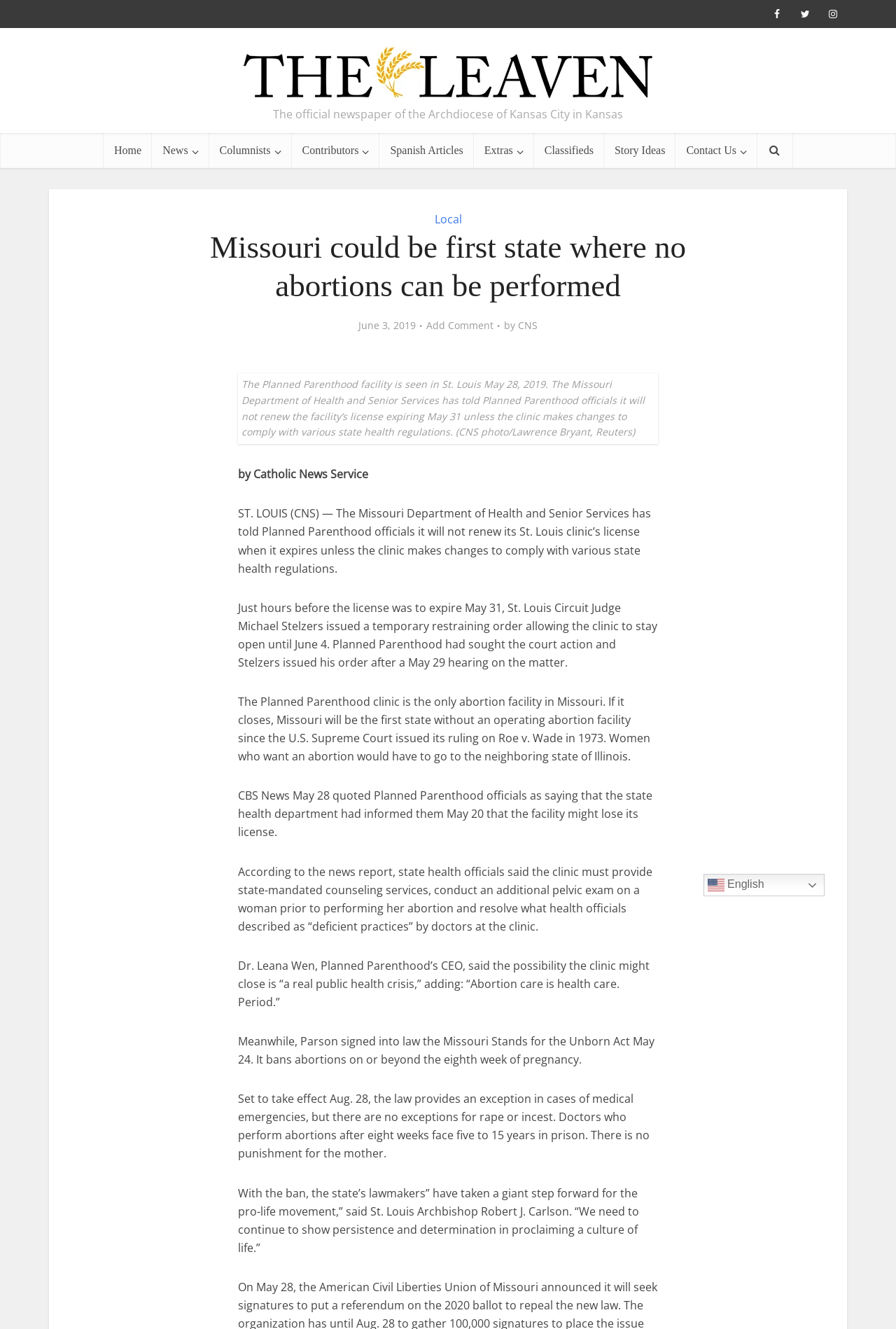Highlight the bounding box coordinates of the element you need to click to perform the following instruction: "Read the article by CNS."

[0.578, 0.24, 0.6, 0.25]